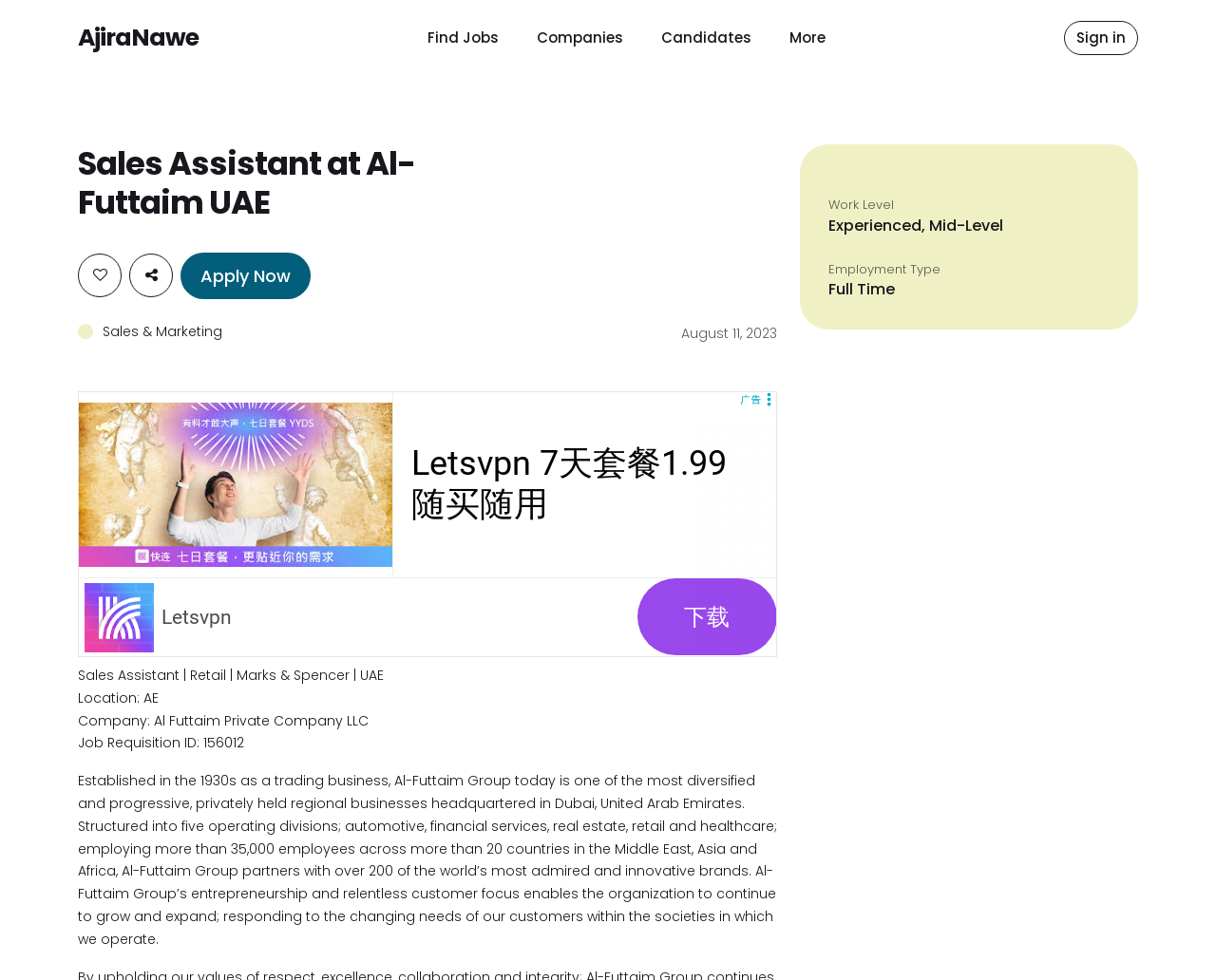Please predict the bounding box coordinates of the element's region where a click is necessary to complete the following instruction: "Find more jobs". The coordinates should be represented by four float numbers between 0 and 1, i.e., [left, top, right, bottom].

[0.336, 0.018, 0.426, 0.058]